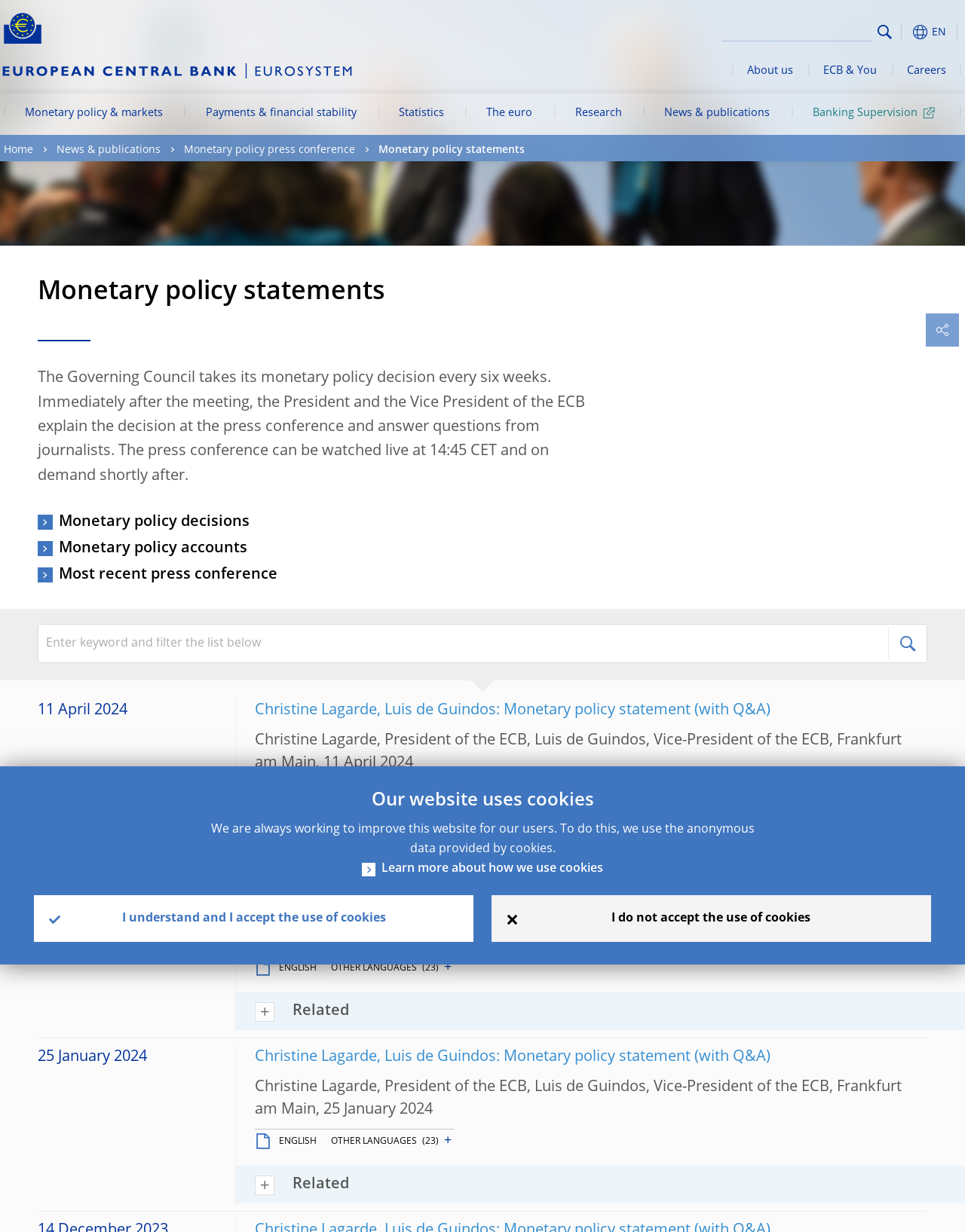What is the position of the ECB President during the press conference?
Using the image, respond with a single word or phrase.

President of the ECB